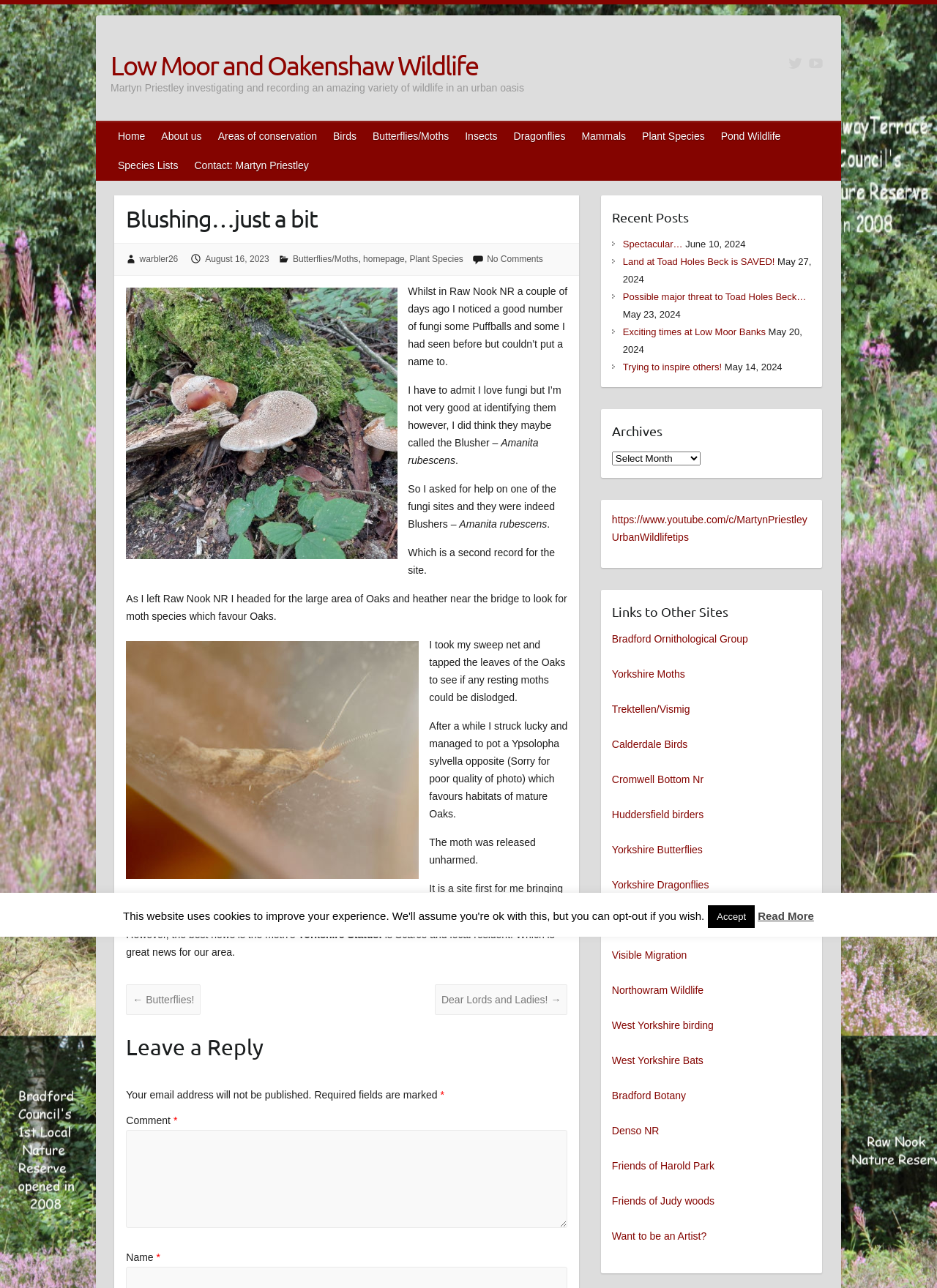Identify the bounding box coordinates of the clickable region to carry out the given instruction: "Leave a reply".

[0.135, 0.804, 0.606, 0.828]